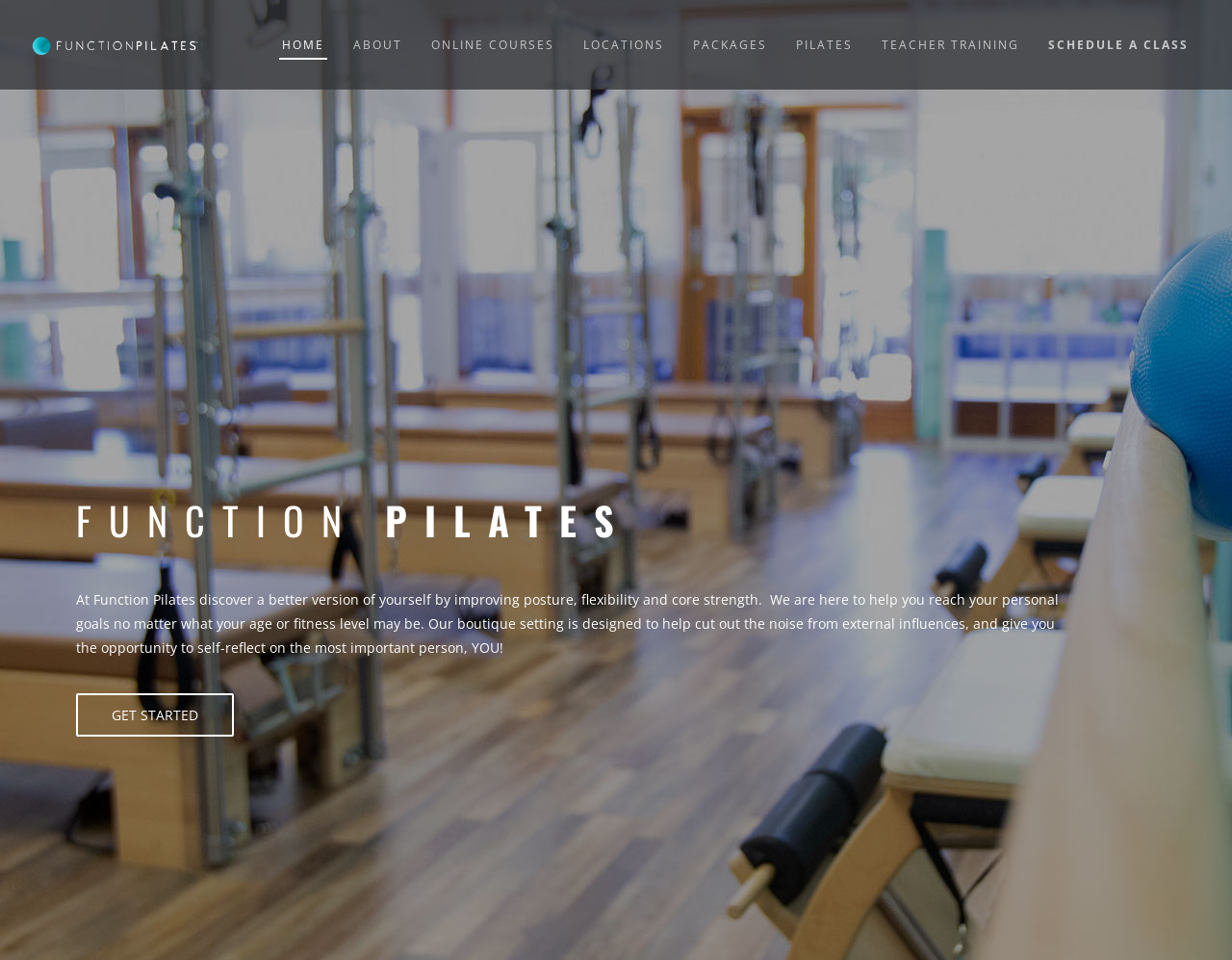Please identify the coordinates of the bounding box that should be clicked to fulfill this instruction: "Click the HOME link".

[0.217, 0.0, 0.275, 0.093]